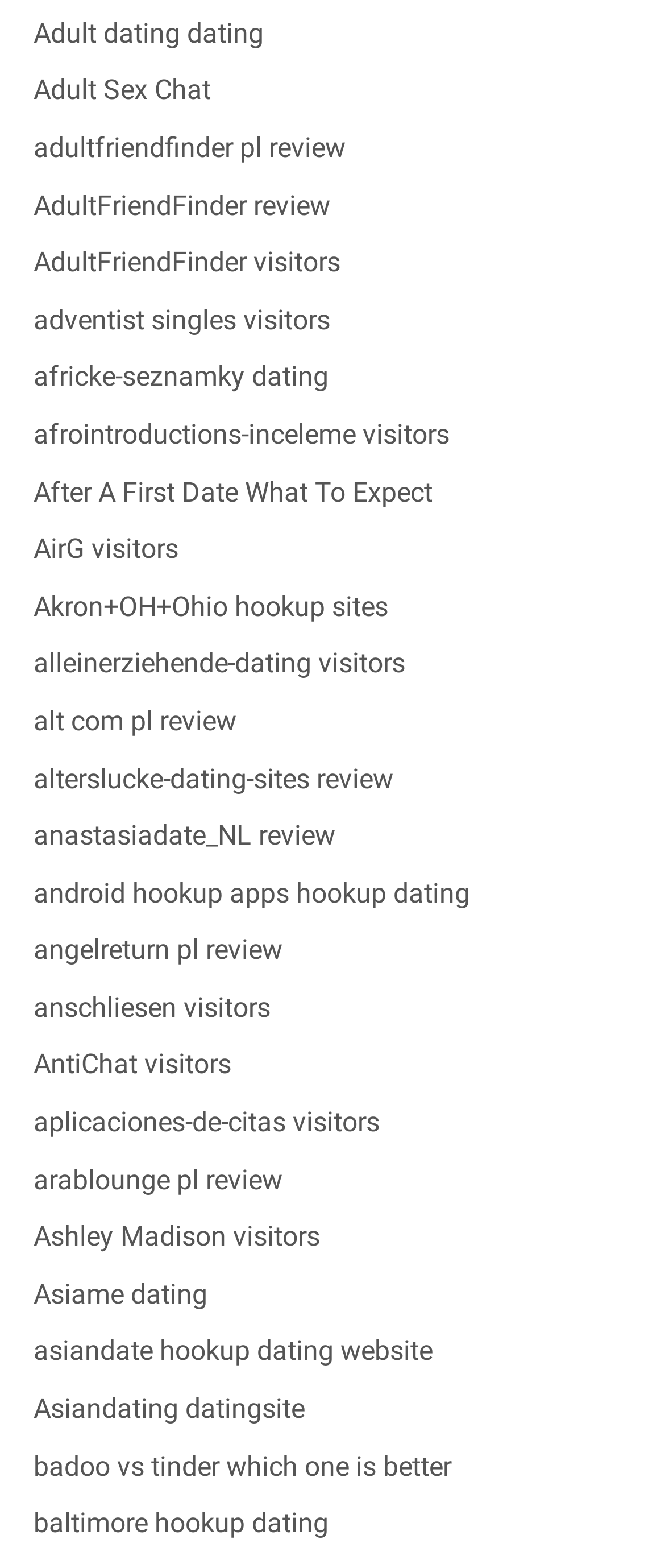Determine the bounding box coordinates of the target area to click to execute the following instruction: "Explore Akron+OH+Ohio hookup sites."

[0.05, 0.376, 0.583, 0.397]